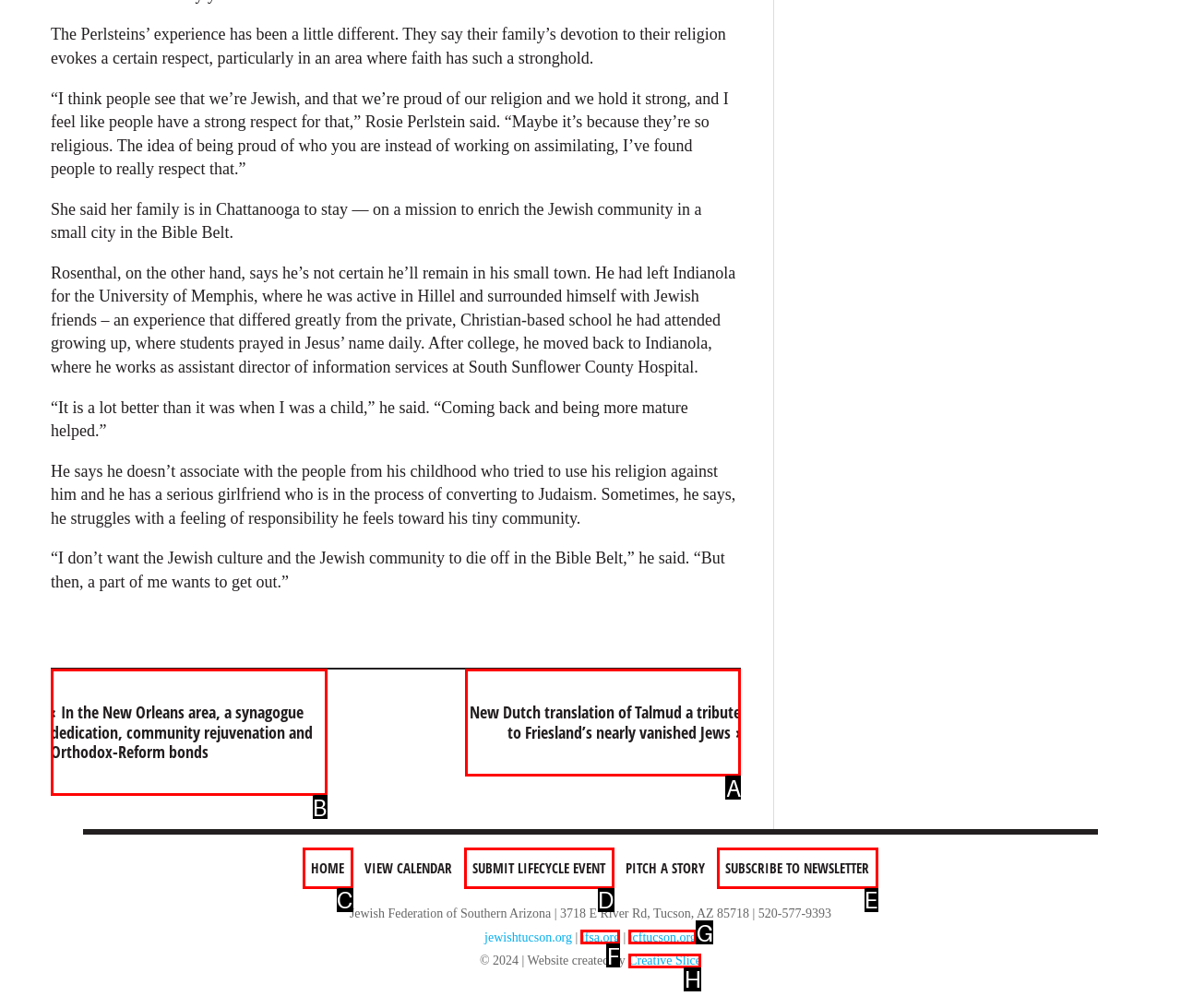Determine the HTML element to click for the instruction: View the 'New Dutch translation of Talmud a tribute to Friesland’s nearly vanished Jews' article.
Answer with the letter corresponding to the correct choice from the provided options.

A